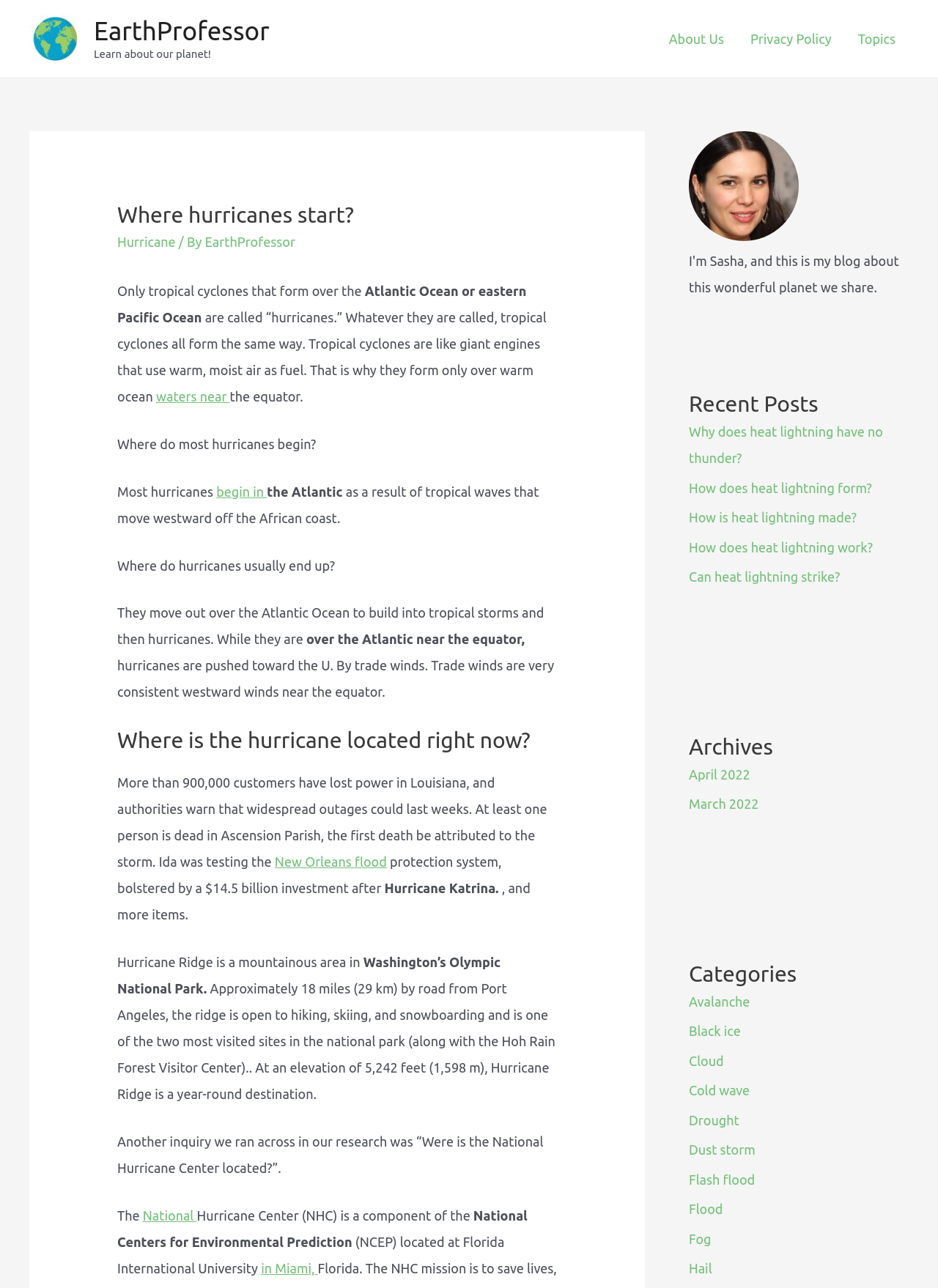Bounding box coordinates are specified in the format (top-left x, top-left y, bottom-right x, bottom-right y). All values are floating point numbers bounded between 0 and 1. Please provide the bounding box coordinate of the region this sentence describes: New Orleans flood

[0.293, 0.663, 0.412, 0.675]